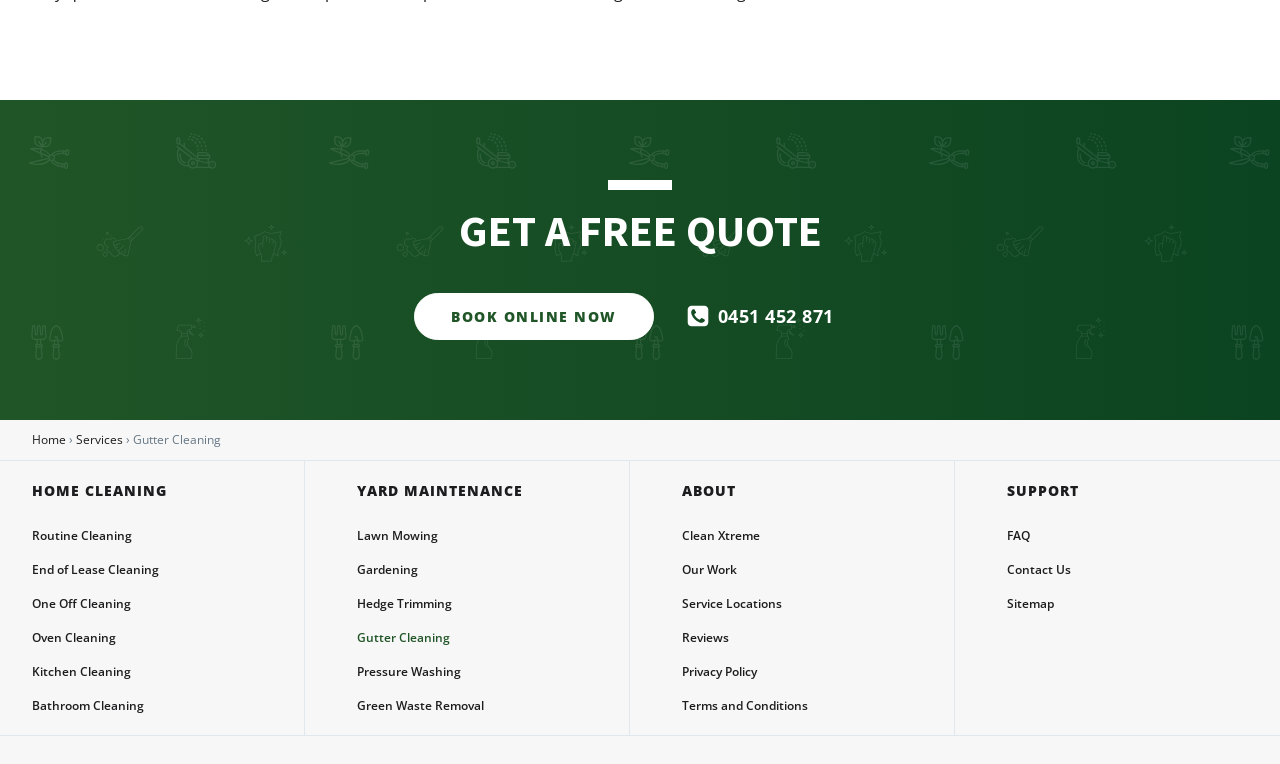Locate the bounding box coordinates of the clickable region necessary to complete the following instruction: "Click on the 'Contact Us' link". Provide the coordinates in the format of four float numbers between 0 and 1, i.e., [left, top, right, bottom].

None